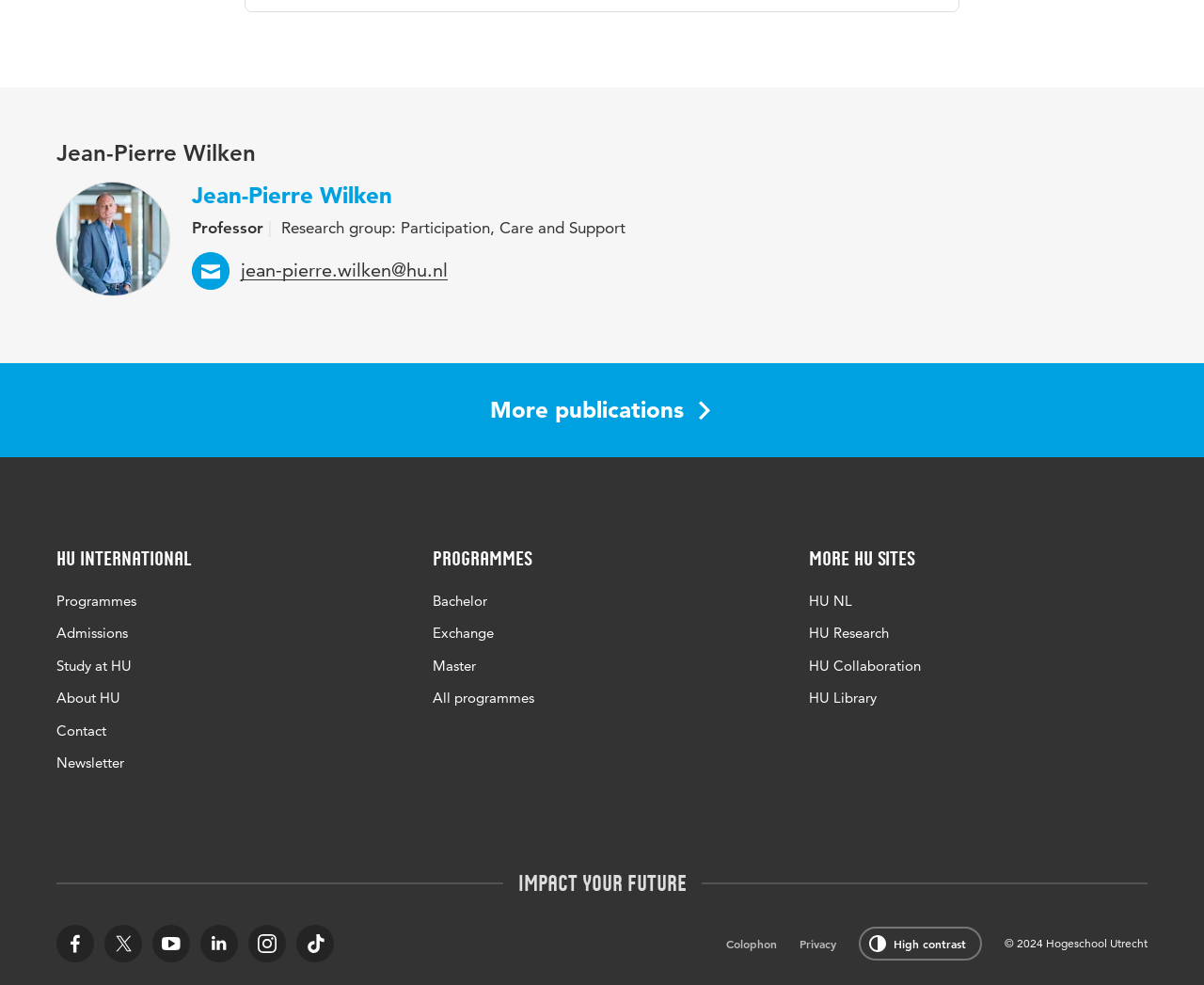How can you contact Jean-Pierre Wilken?
Give a single word or phrase as your answer by examining the image.

Email